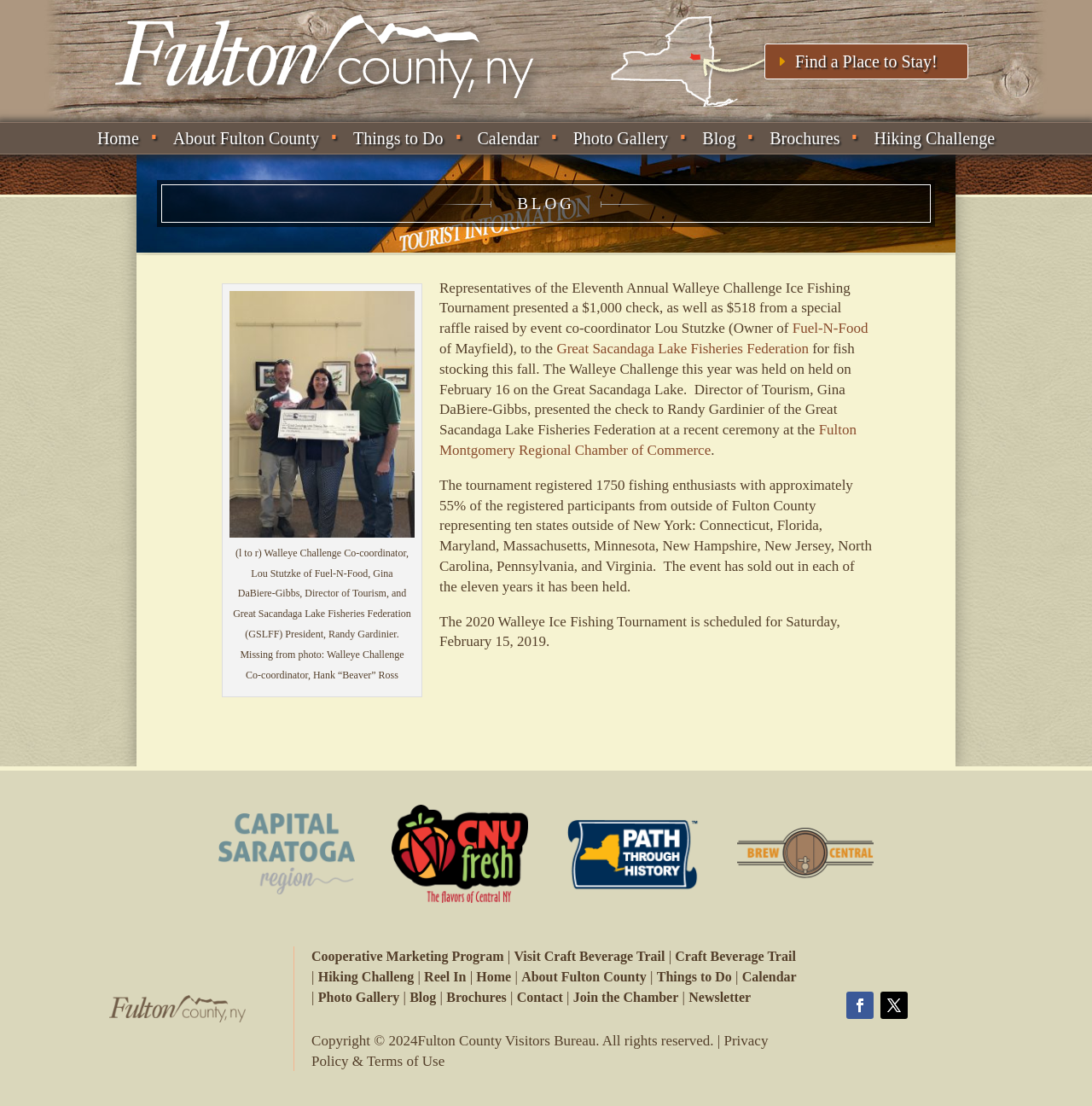What is the name of the event co-coordinator?
Answer with a single word or phrase, using the screenshot for reference.

Lou Stutzke